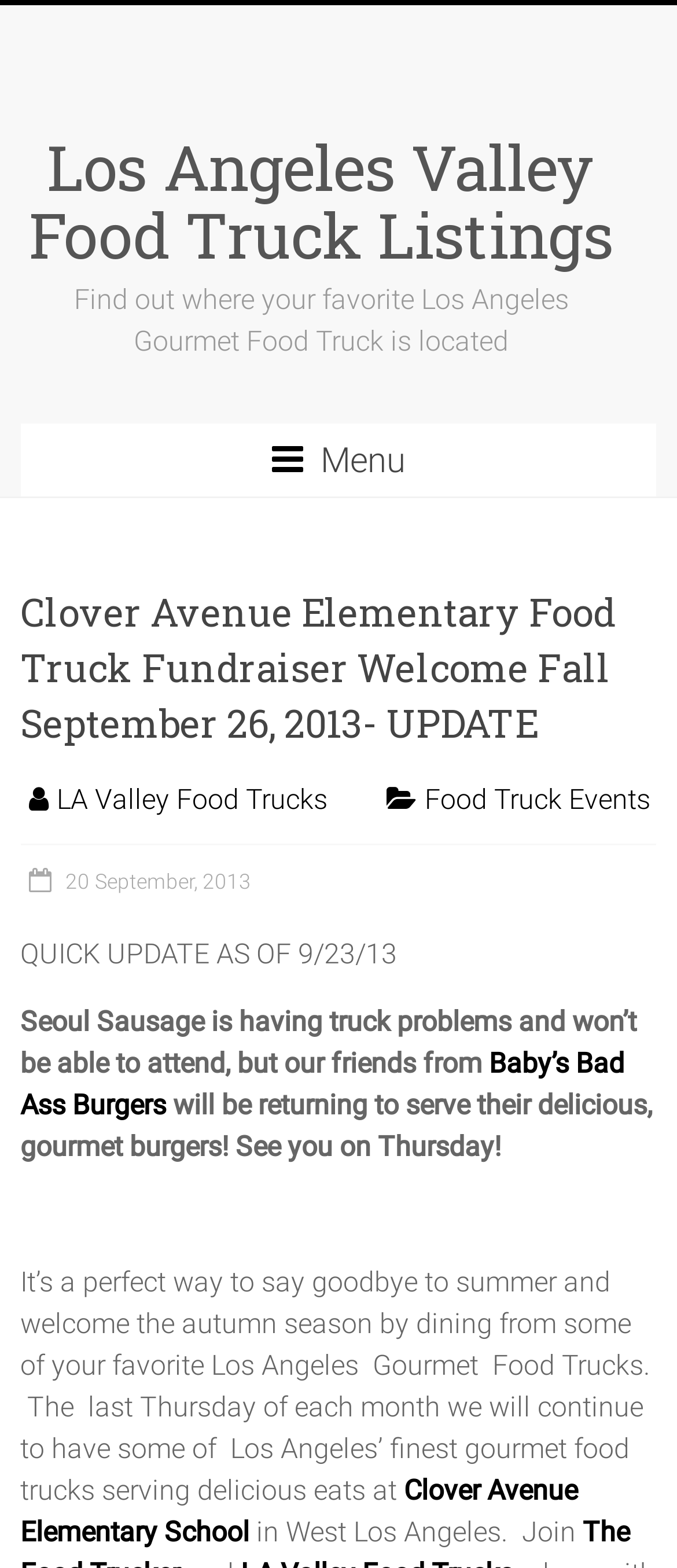What is the purpose of the food truck event?
Based on the image, give a one-word or short phrase answer.

To say goodbye to summer and welcome autumn